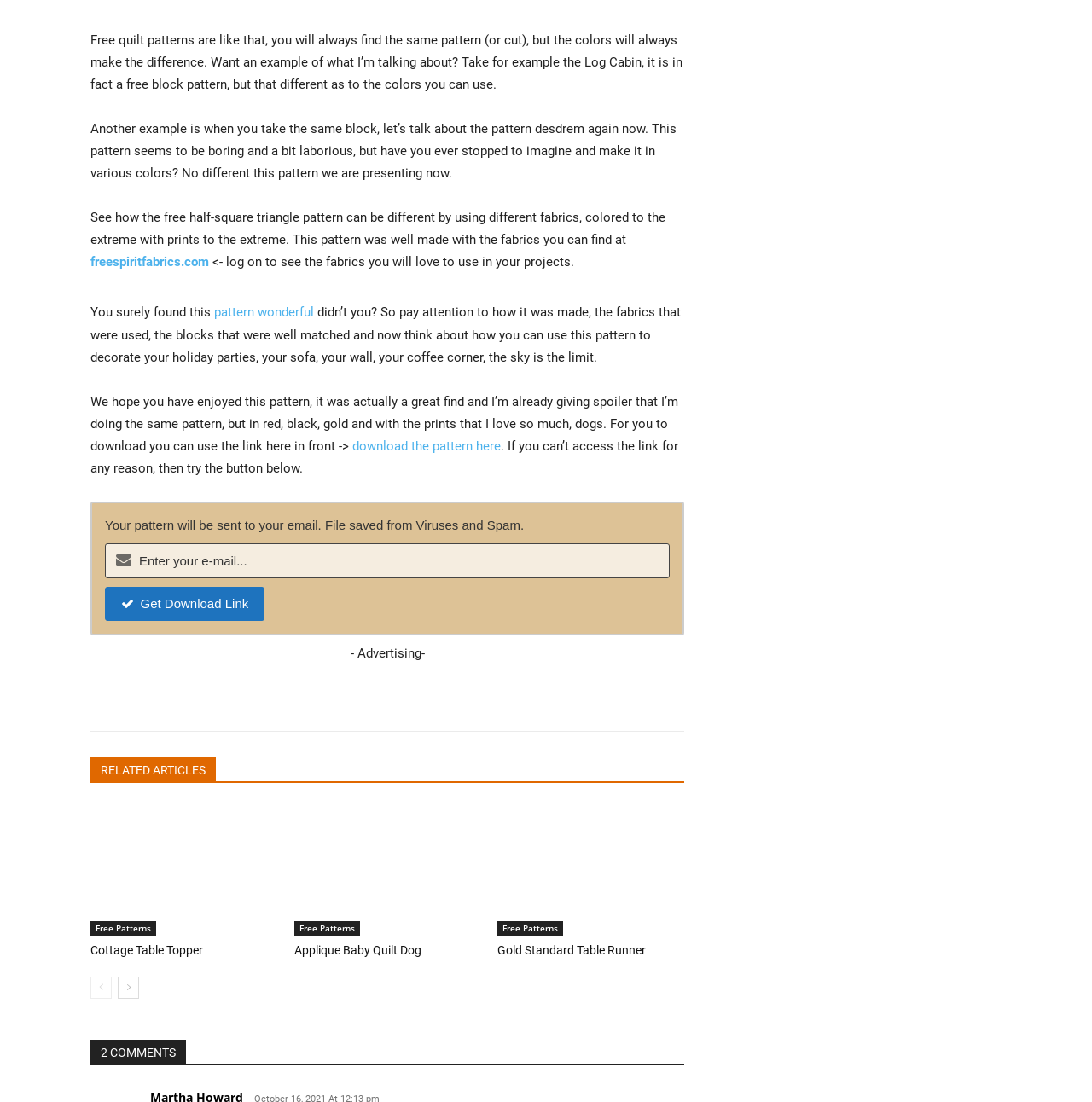Please locate the bounding box coordinates of the element that needs to be clicked to achieve the following instruction: "Click on the 'Create a Website Account' button". The coordinates should be four float numbers between 0 and 1, i.e., [left, top, right, bottom].

None